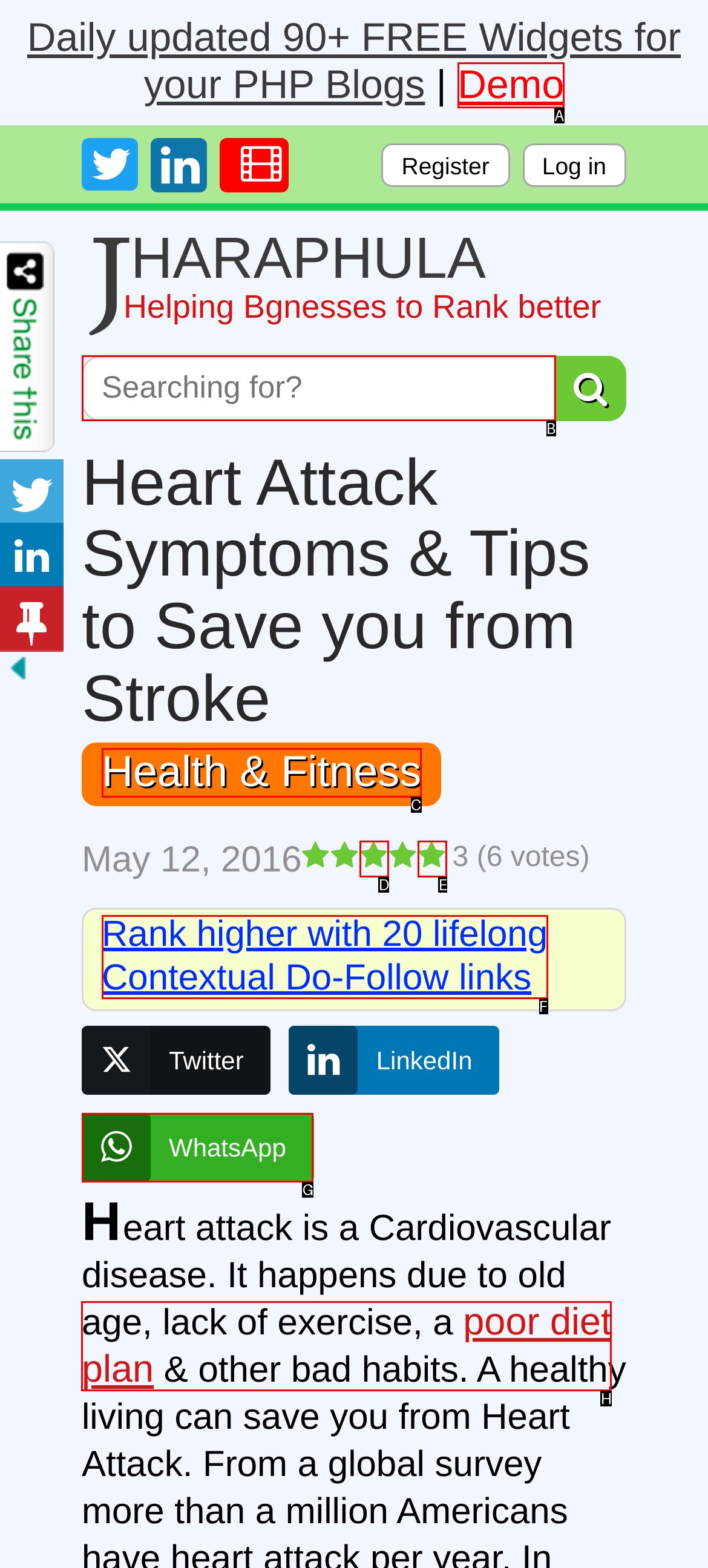Choose the HTML element you need to click to achieve the following task: Read more about poor diet plan
Respond with the letter of the selected option from the given choices directly.

H